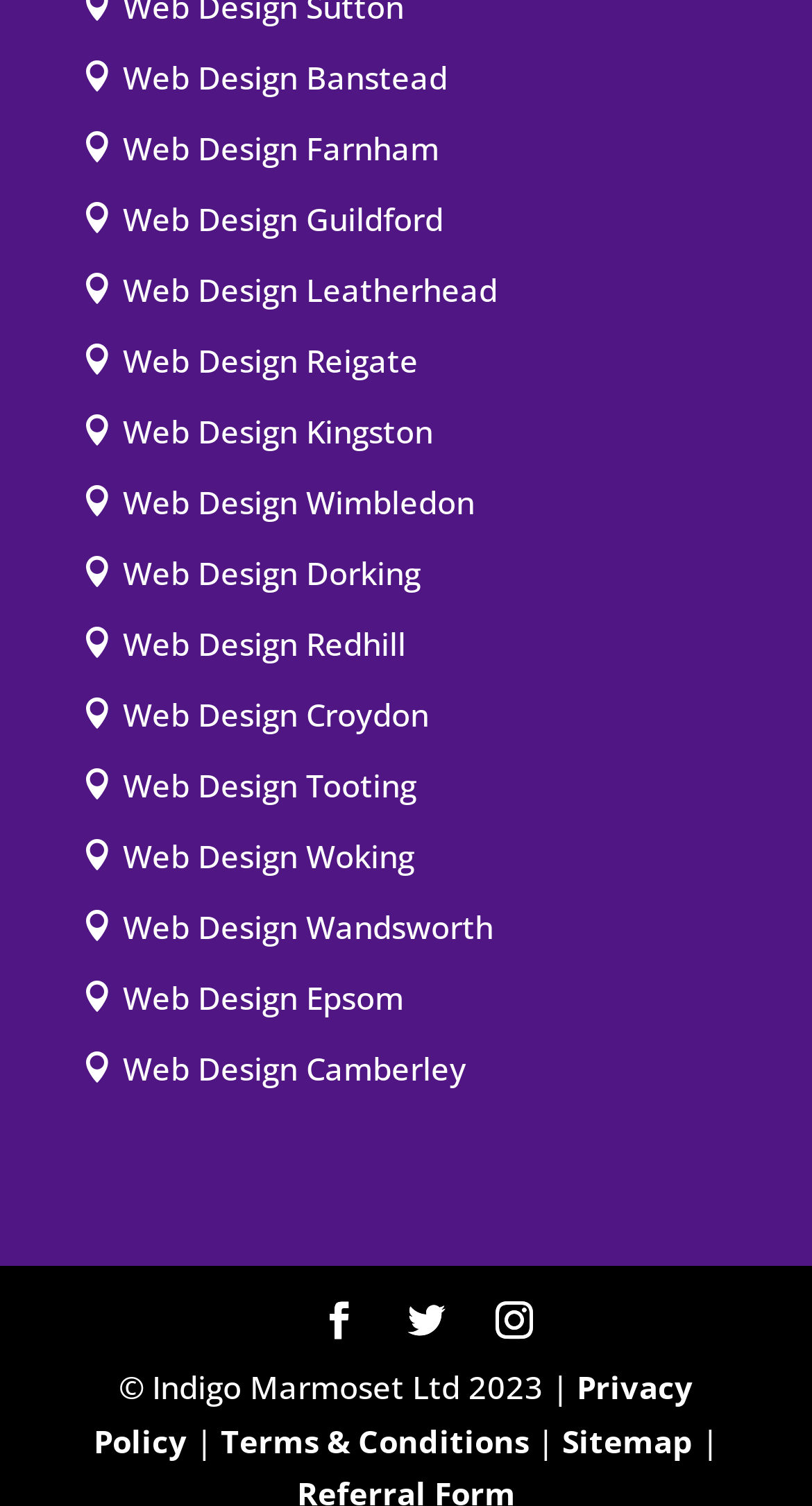What is the last location listed for web design?
Answer with a single word or phrase, using the screenshot for reference.

Camberley